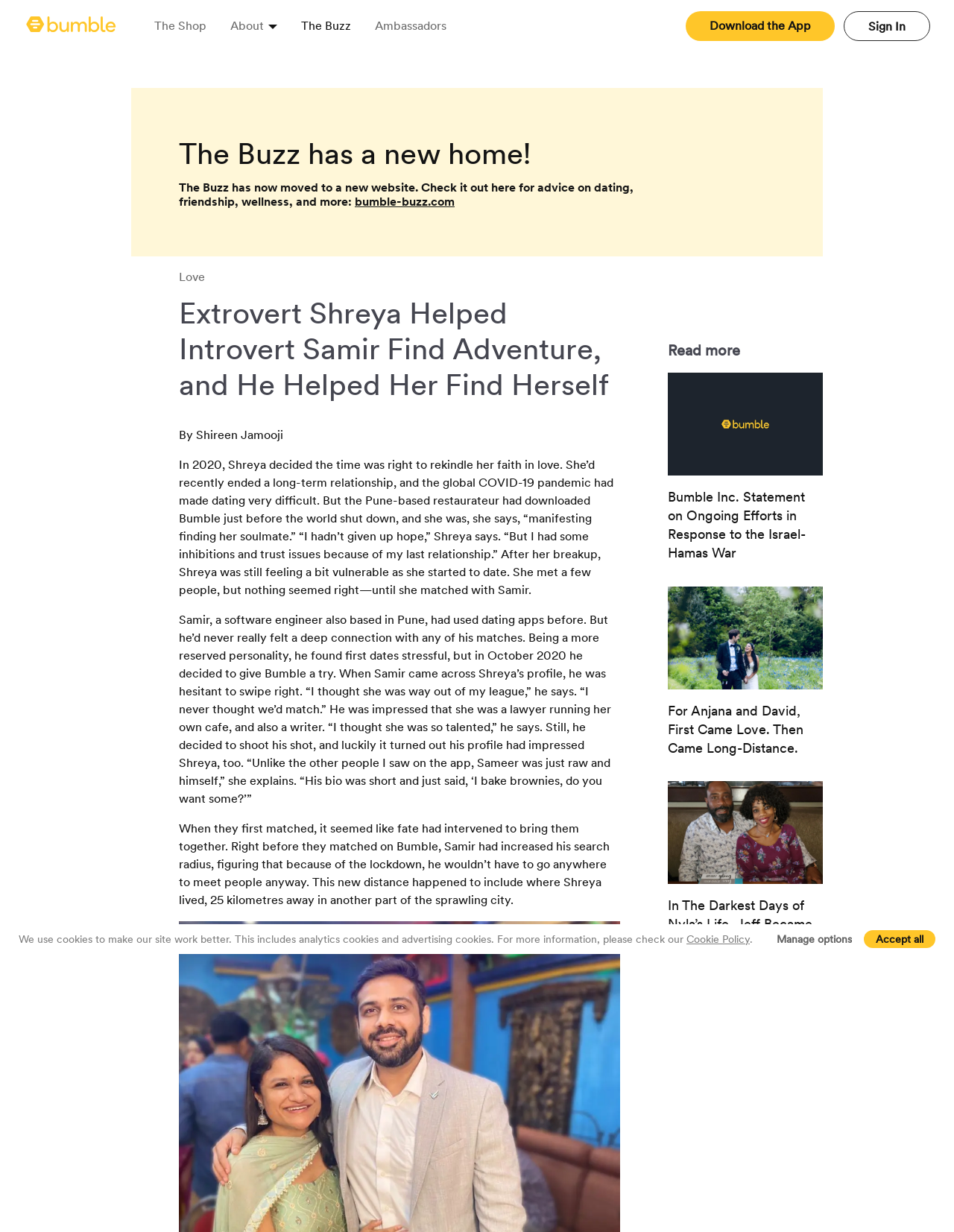Identify the bounding box coordinates of the clickable region necessary to fulfill the following instruction: "Sign In". The bounding box coordinates should be four float numbers between 0 and 1, i.e., [left, top, right, bottom].

[0.884, 0.009, 0.975, 0.033]